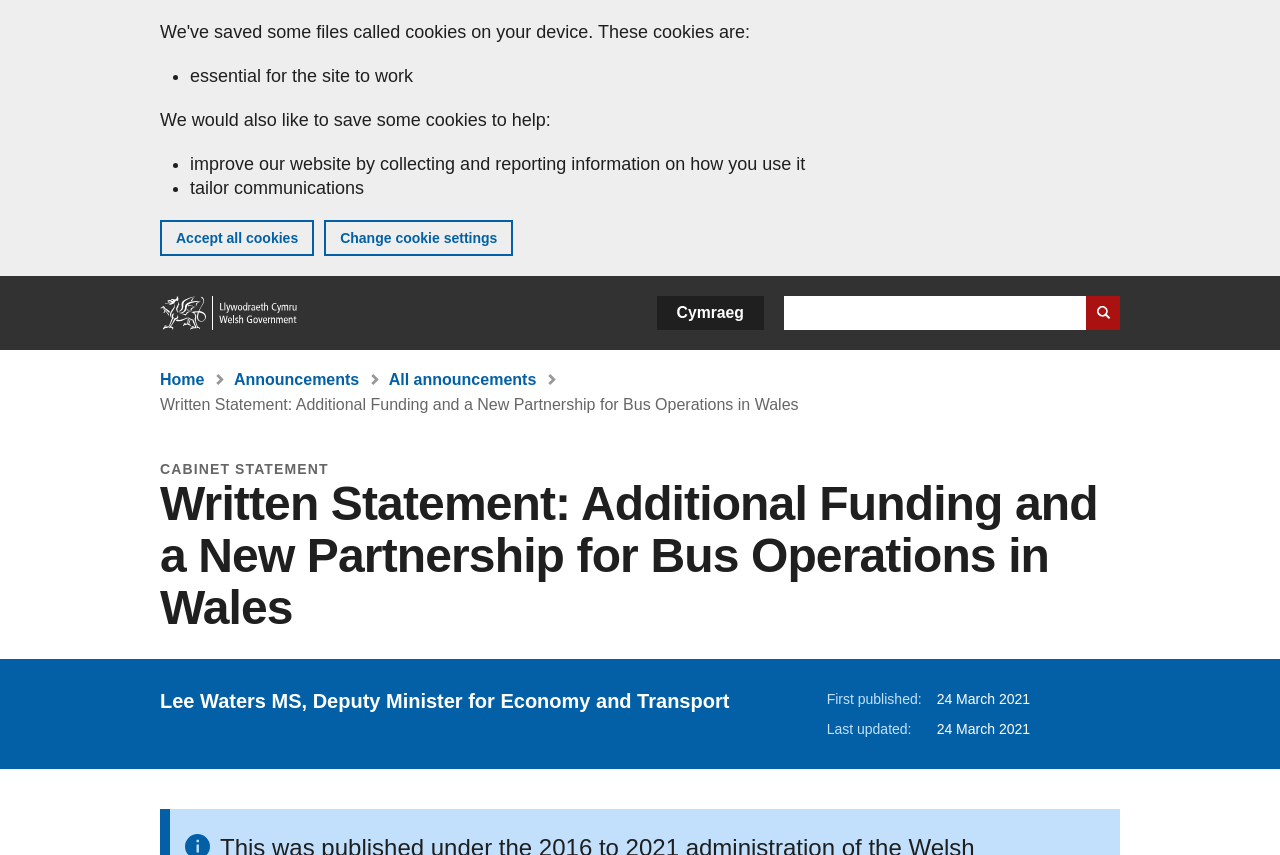What is the purpose of the cookies on this website?
Look at the image and answer the question with a single word or phrase.

To improve the website and tailor communications